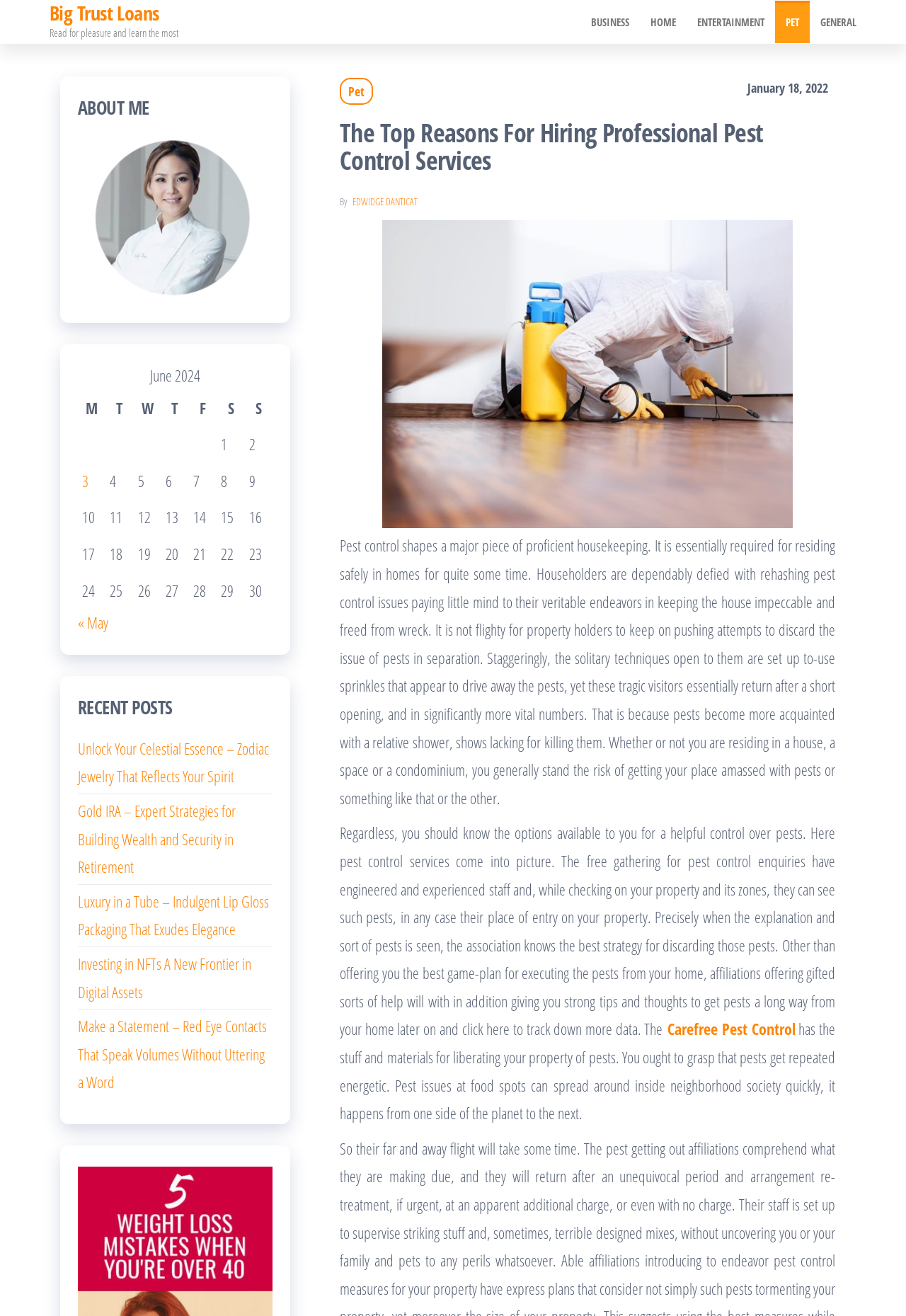Find the bounding box coordinates for the UI element that matches this description: "general".

[0.894, 0.001, 0.957, 0.033]